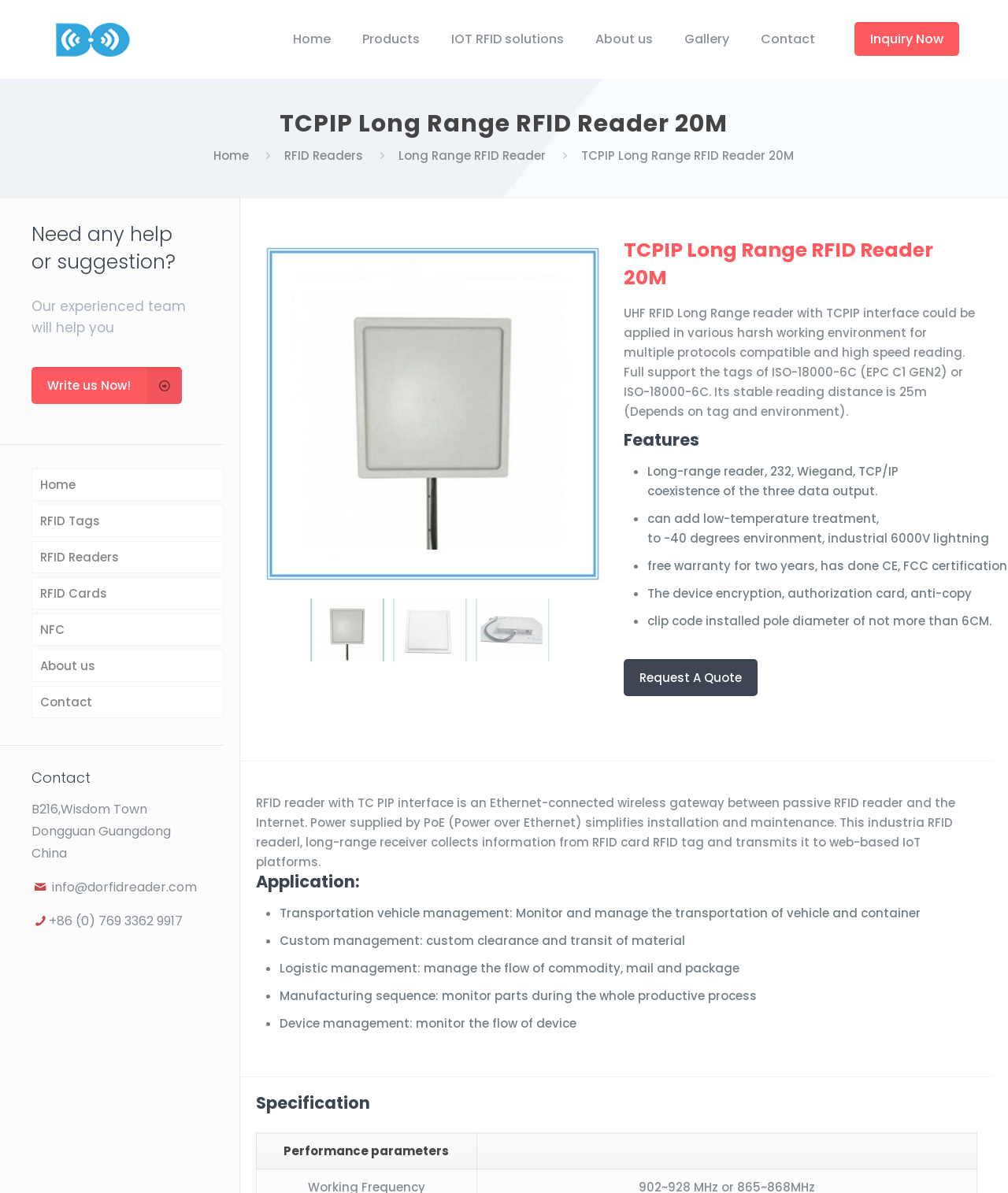What is the type of RFID reader described on this page?
Give a single word or phrase as your answer by examining the image.

Long Range RFID Reader